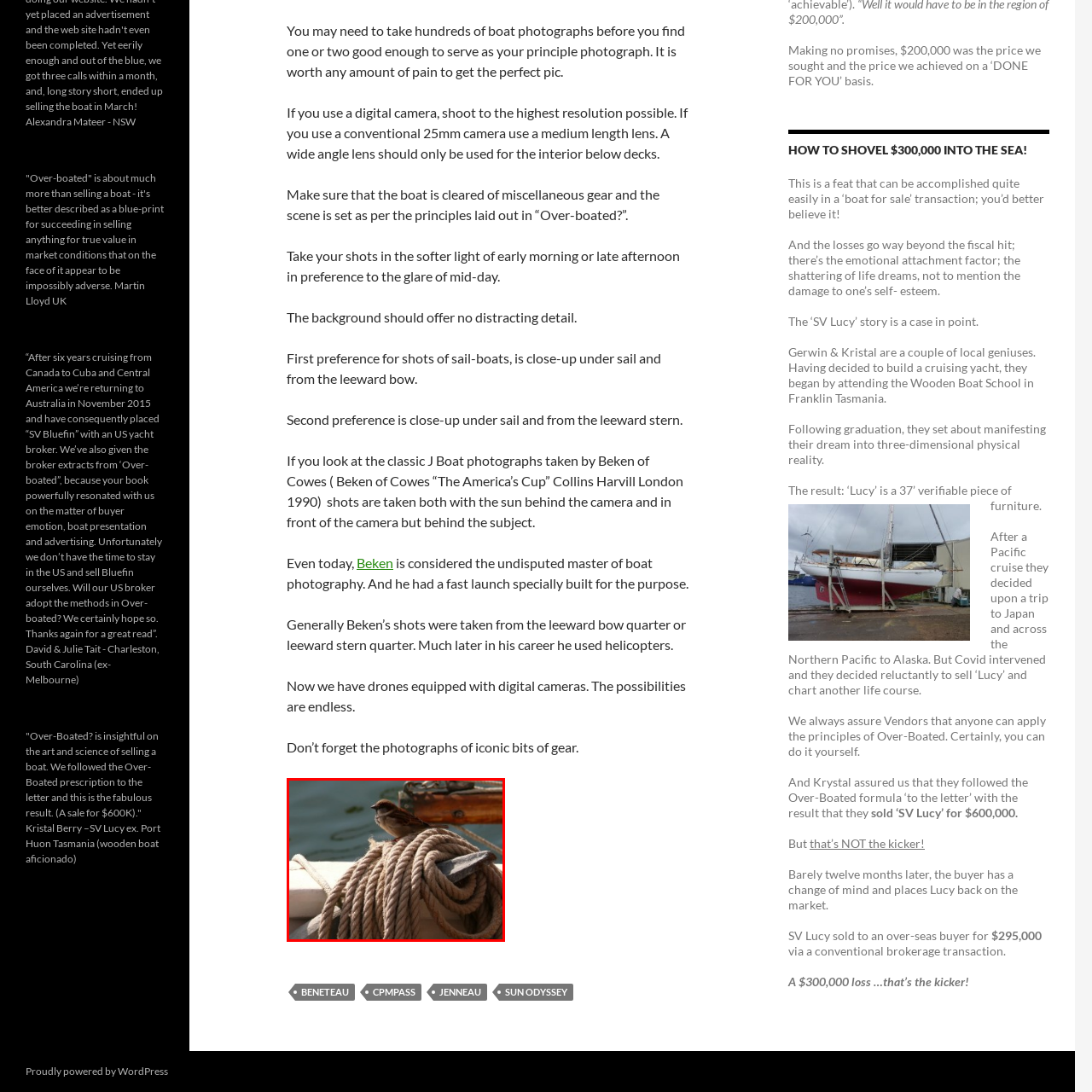View the image highlighted in red and provide one word or phrase: What is the atmosphere evoked by the scene?

serene maritime